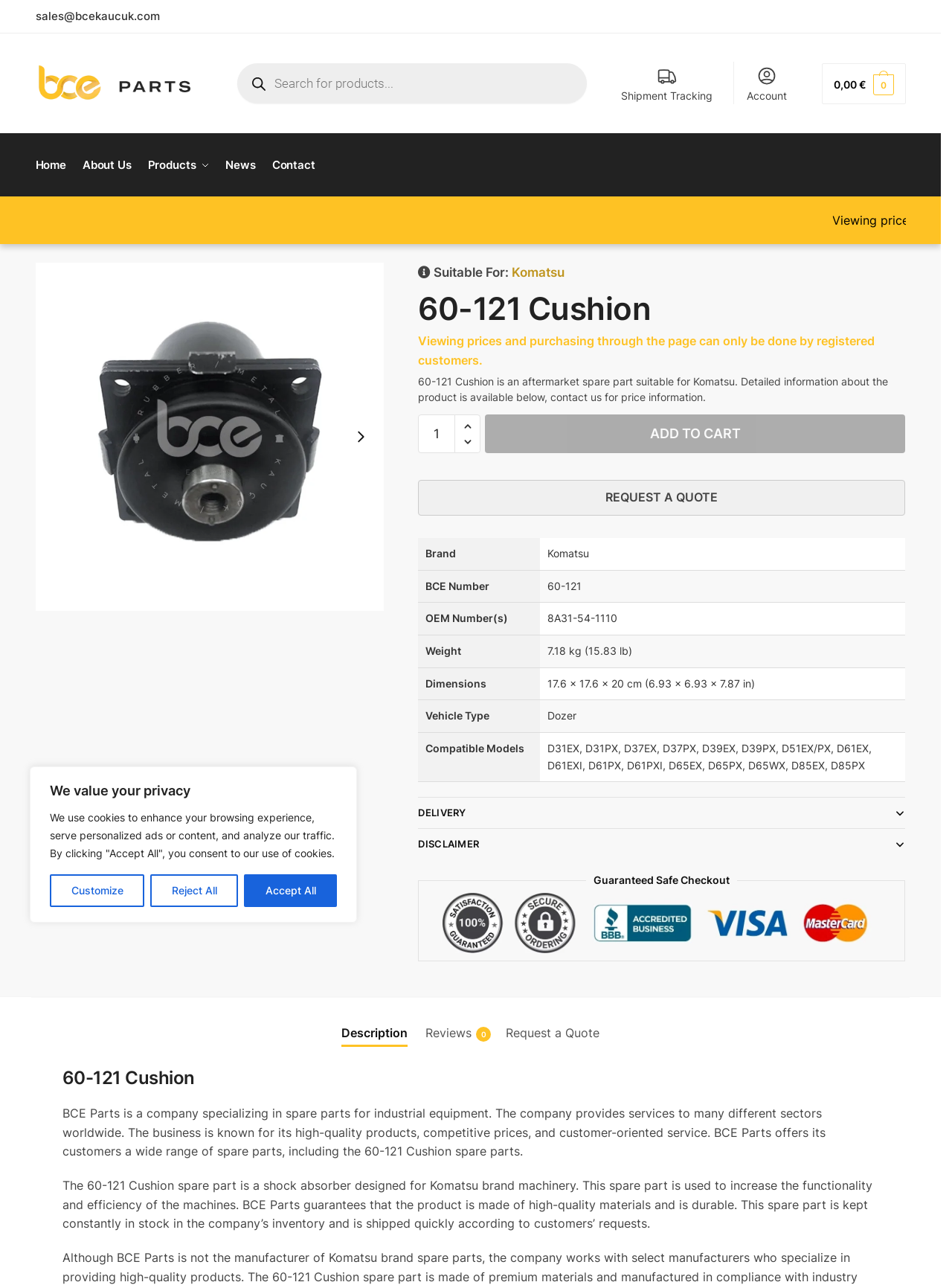Please determine the bounding box coordinates of the section I need to click to accomplish this instruction: "Increase product quantity".

[0.478, 0.322, 0.504, 0.339]